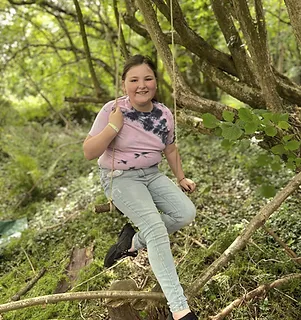What surrounds the girl in the image?
Please respond to the question thoroughly and include all relevant details.

The caption describes the scene as a 'lush, green forest', which implies a dense and vibrant natural environment that complements the playful atmosphere of the image.